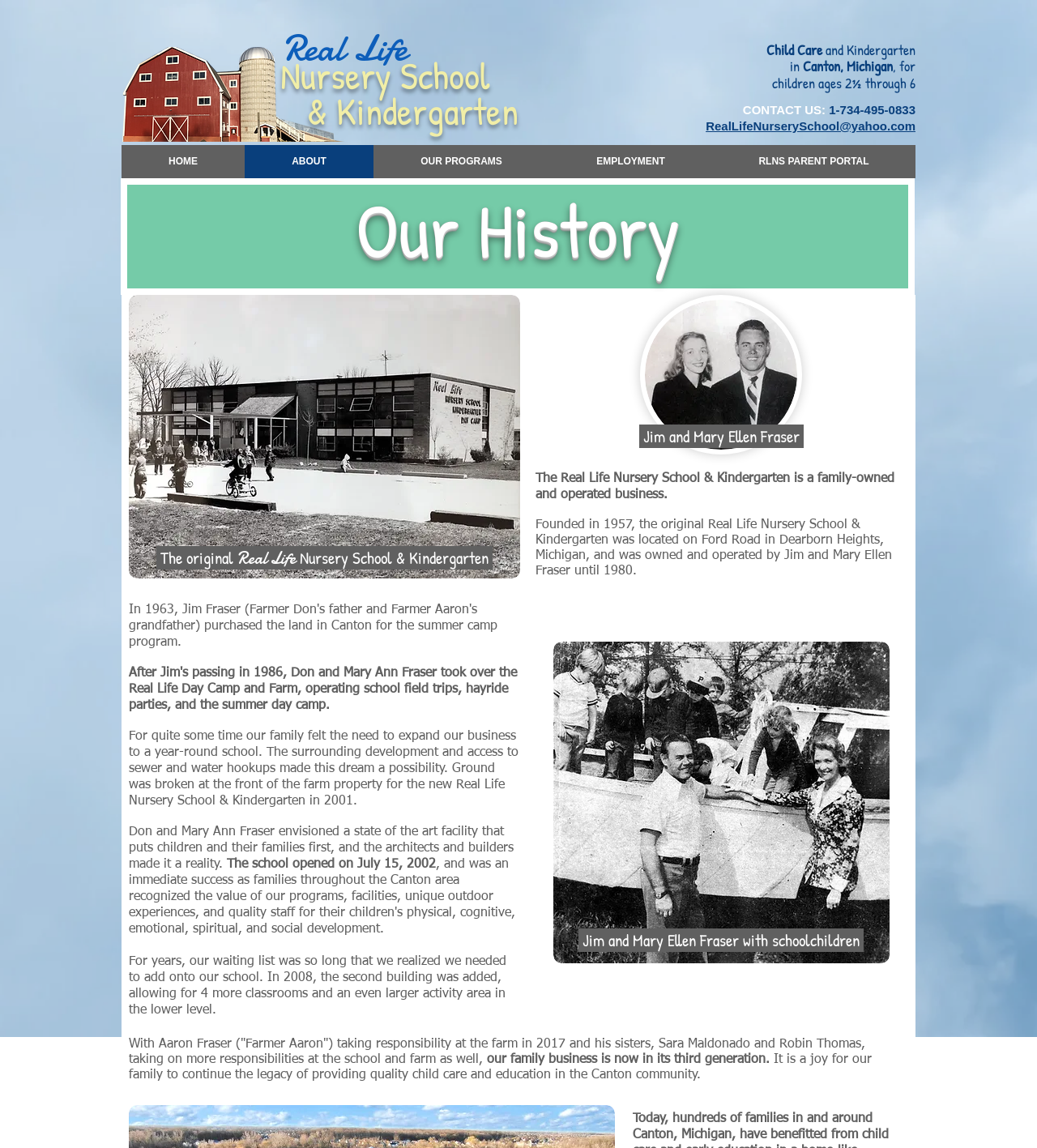Determine the bounding box coordinates for the UI element with the following description: "HOME". The coordinates should be four float numbers between 0 and 1, represented as [left, top, right, bottom].

[0.117, 0.127, 0.236, 0.156]